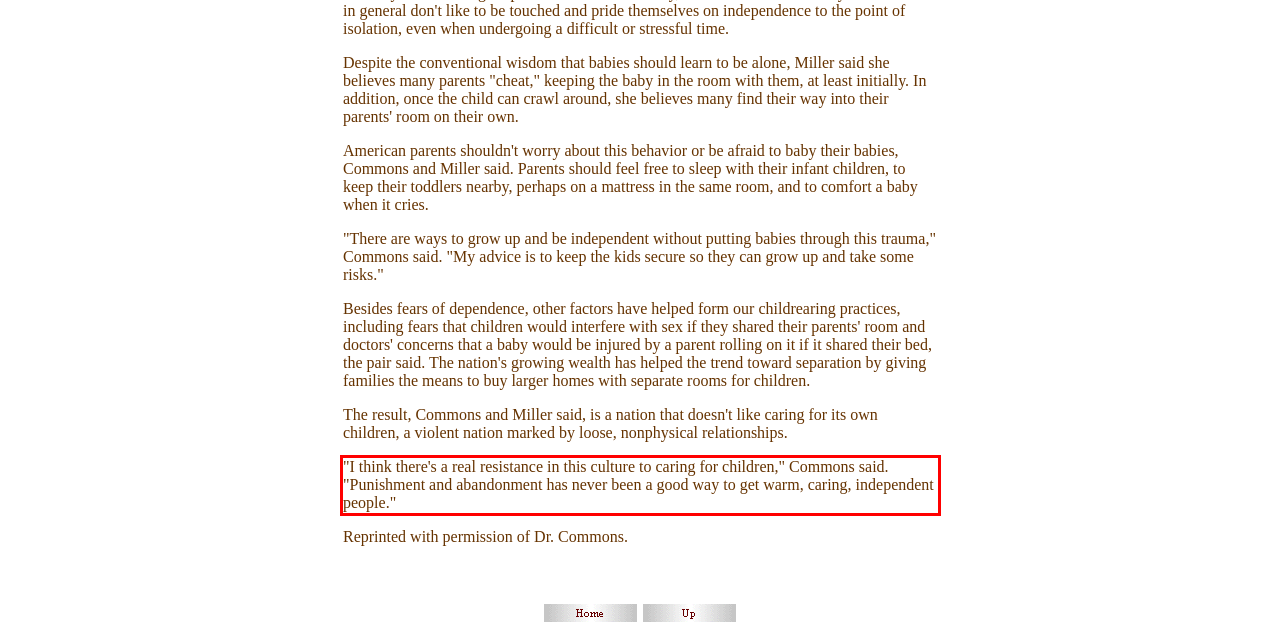You have a screenshot with a red rectangle around a UI element. Recognize and extract the text within this red bounding box using OCR.

"I think there's a real resistance in this culture to caring for children," Commons said. "Punishment and abandonment has never been a good way to get warm, caring, independent people."